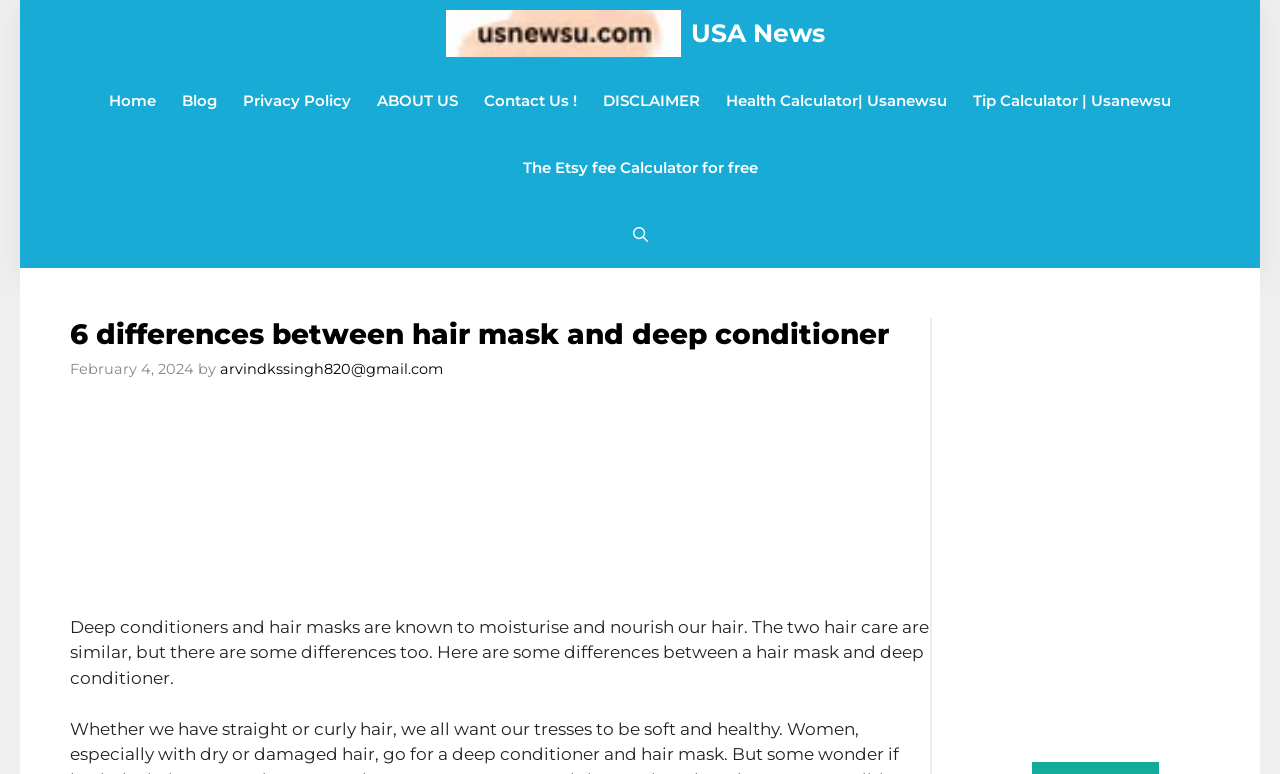What is the purpose of hair masks and deep conditioners?
Kindly give a detailed and elaborate answer to the question.

According to the webpage, hair masks and deep conditioners are known to moisturise and nourish our hair, indicating that their primary purpose is to provide hydration and care to our hair.